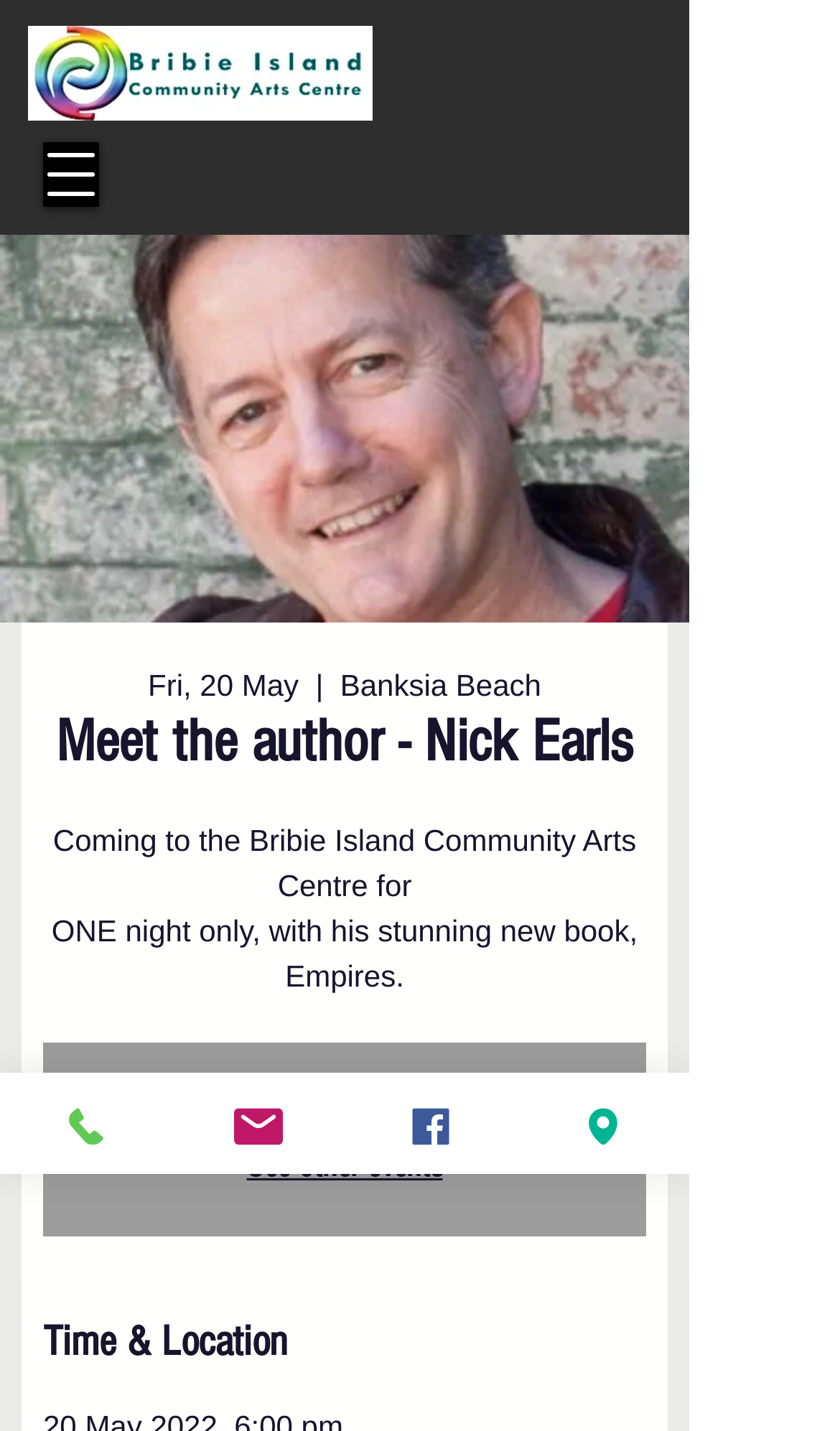Identify and generate the primary title of the webpage.

Meet the author - Nick Earls